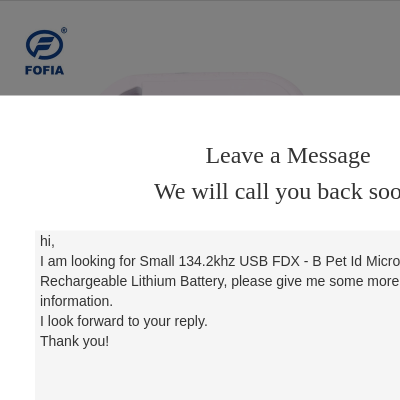What product is the sample inquiry about?
Use the image to give a comprehensive and detailed response to the question.

The text area reflects a sample inquiry from a potential customer, expressing interest in the 'Small 134.2khz USB FDX - B Pet Id Microchip Scanner With Rechargeable Lithium Battery', and politely requests more detailed product information.